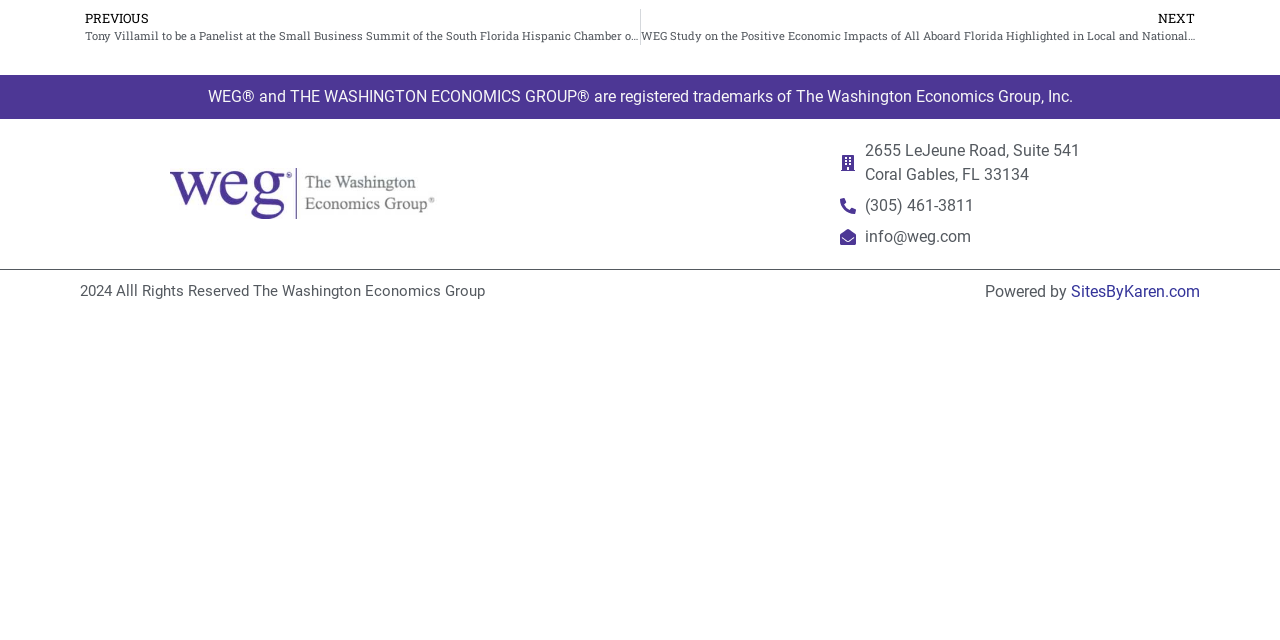Identify and provide the bounding box for the element described by: "info@weg.com".

[0.656, 0.351, 0.844, 0.388]